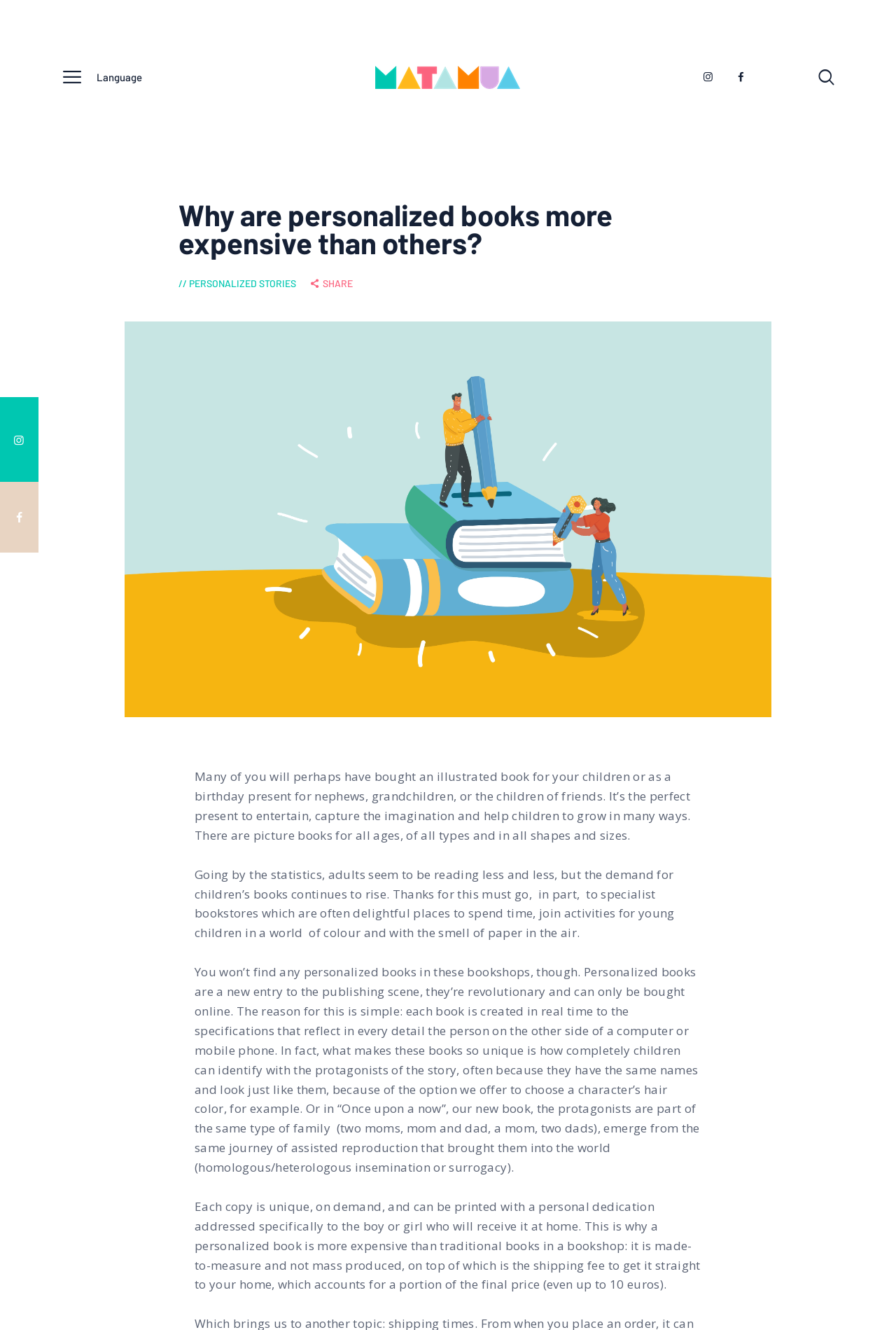What is the main topic of this webpage?
Please provide a comprehensive answer based on the details in the screenshot.

Based on the content of the webpage, it appears to be discussing personalized books, their uniqueness, and why they are more expensive than traditional books.